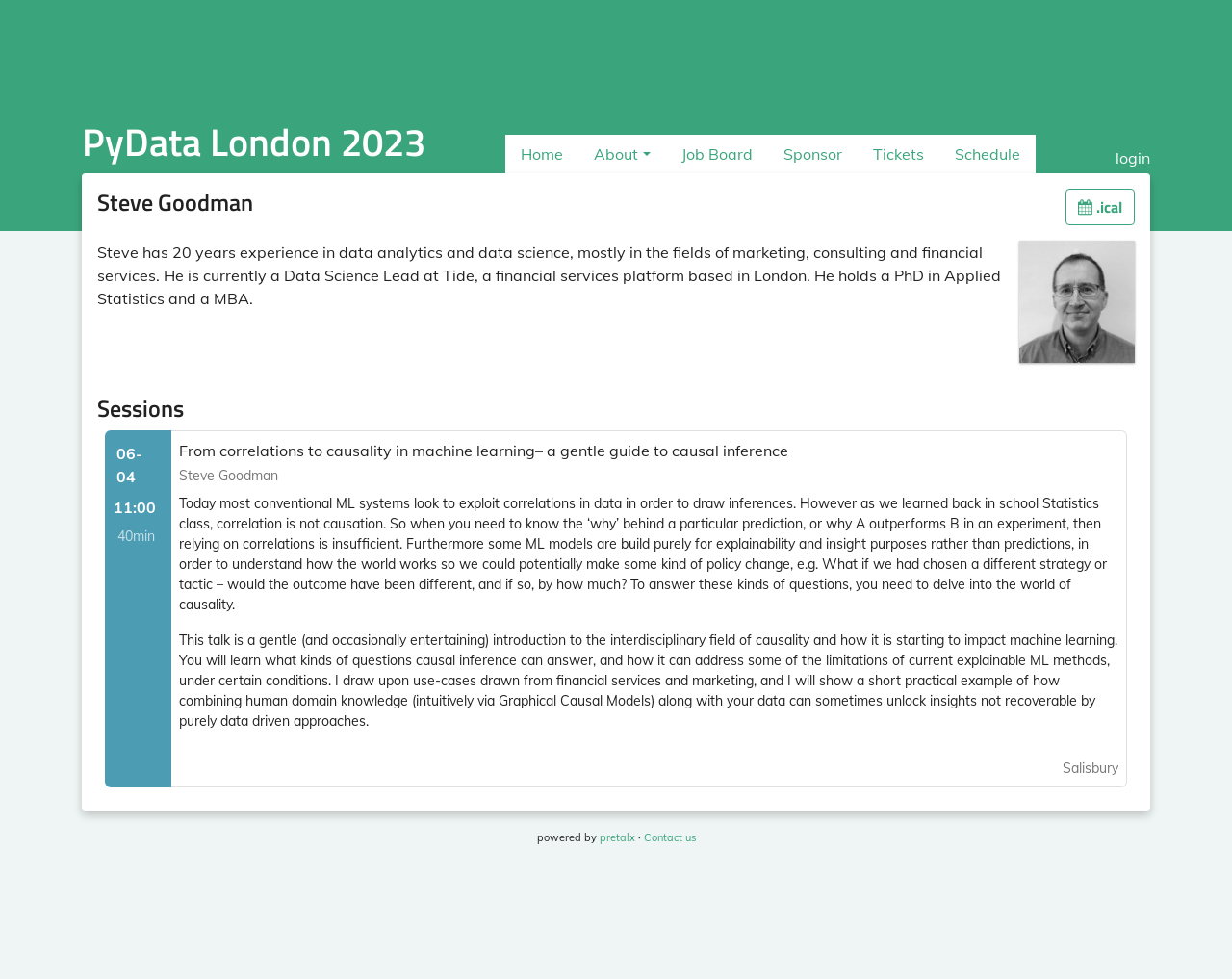What is the speaker's profession?
Using the image as a reference, give an elaborate response to the question.

I found this information by looking at the article section of the webpage, where it says 'Steve Goodman ... He is currently a Data Science Lead at Tide, a financial services platform based in London.'